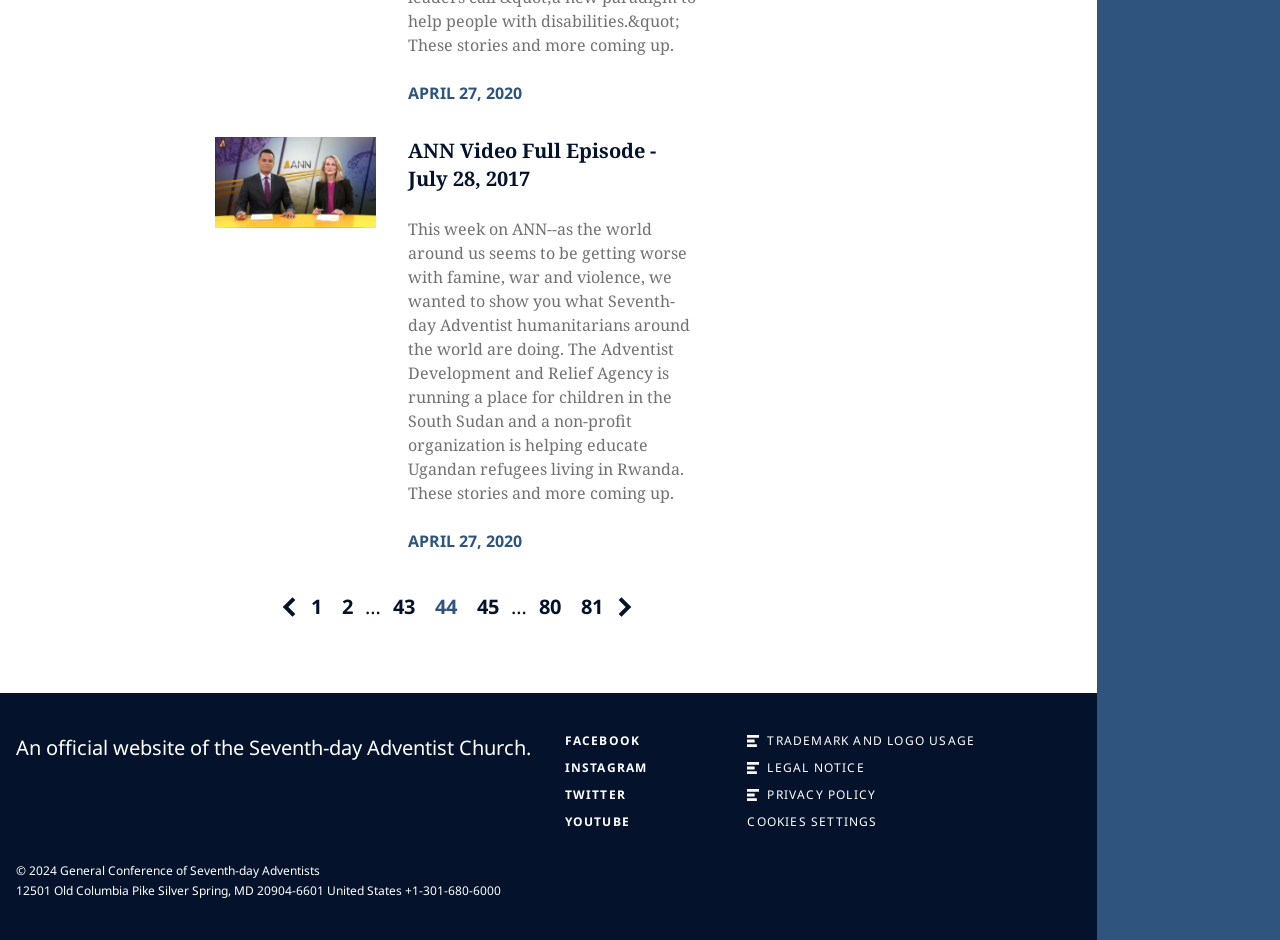How many links are there on the webpage?
Using the visual information, respond with a single word or phrase.

14